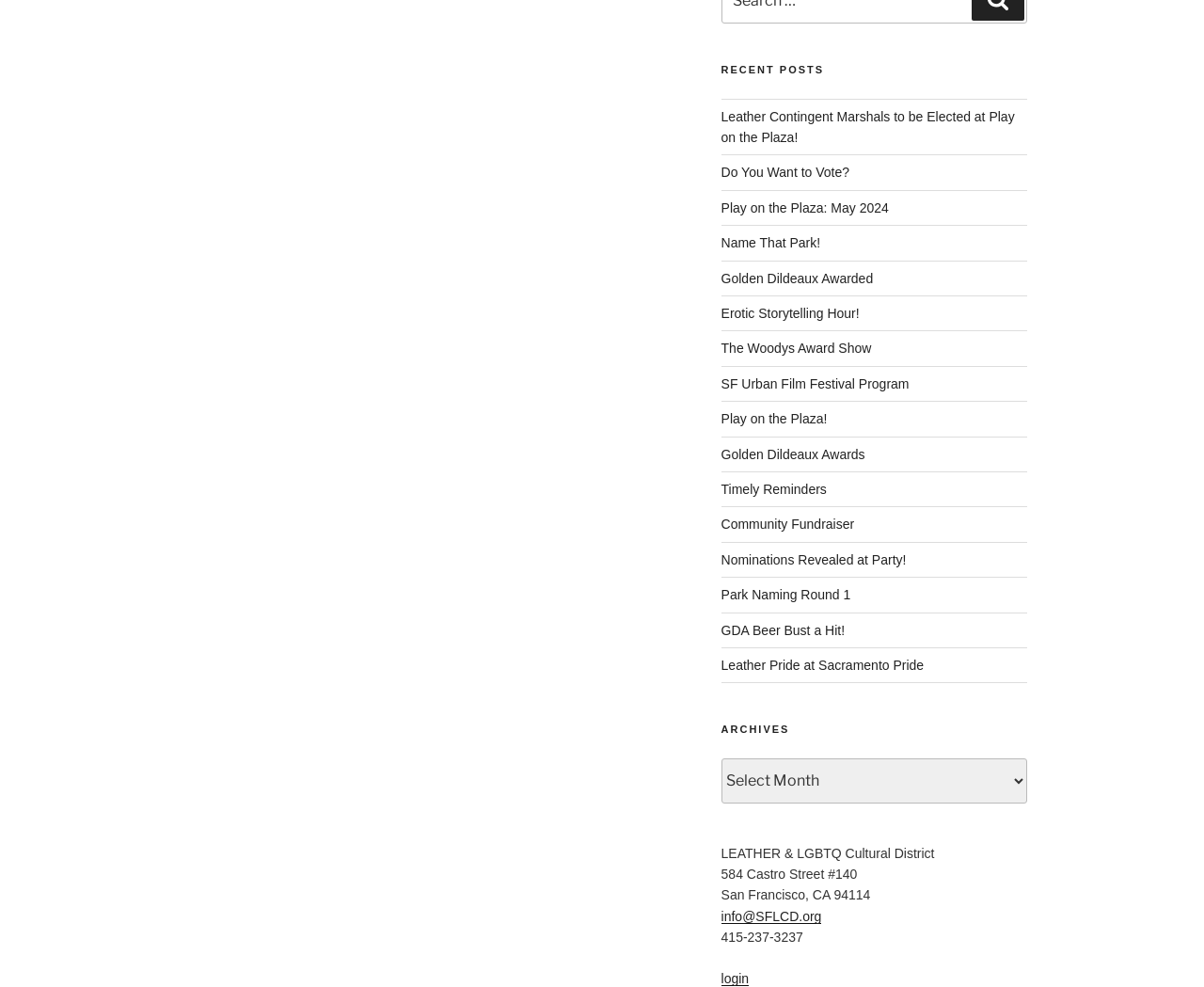Please identify the coordinates of the bounding box that should be clicked to fulfill this instruction: "contact via email".

[0.599, 0.921, 0.682, 0.936]